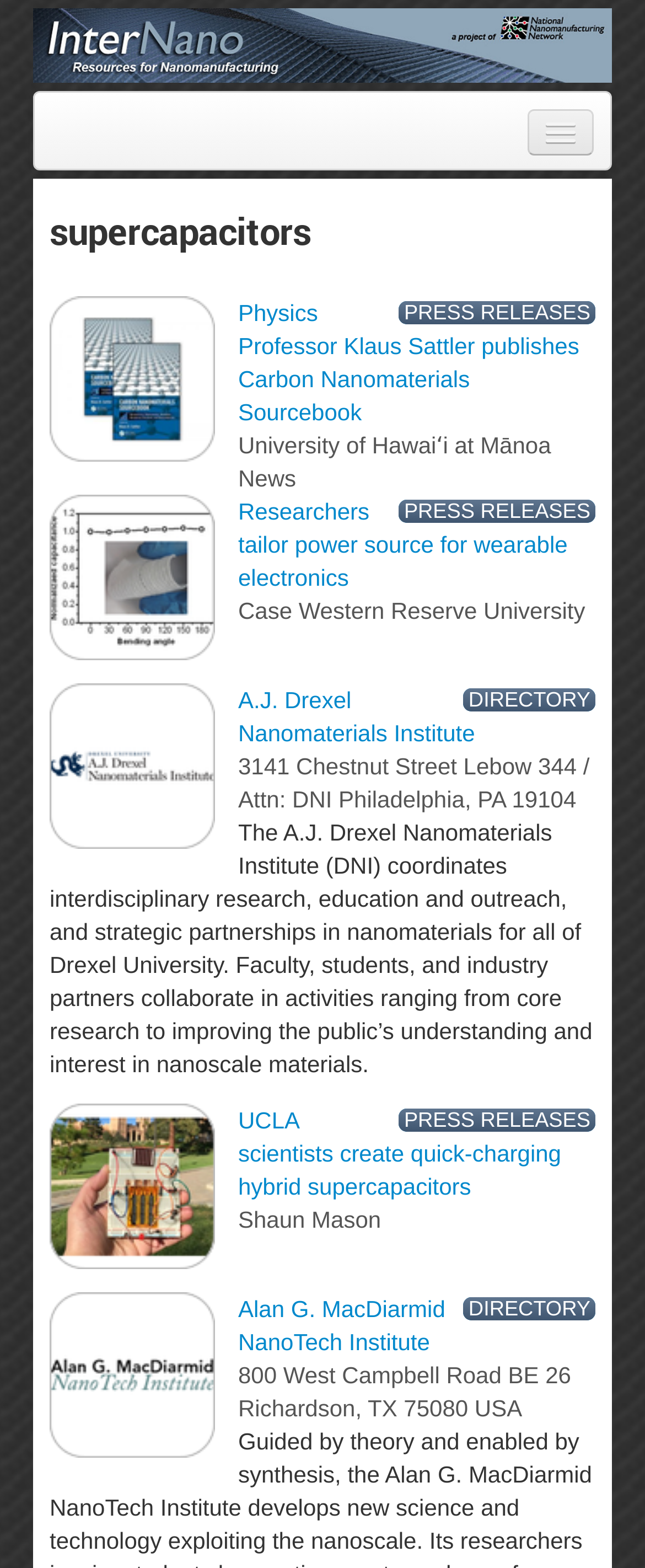Answer the following query with a single word or phrase:
What is the topic of the first article?

Carbon Nanomaterials Sourcebook